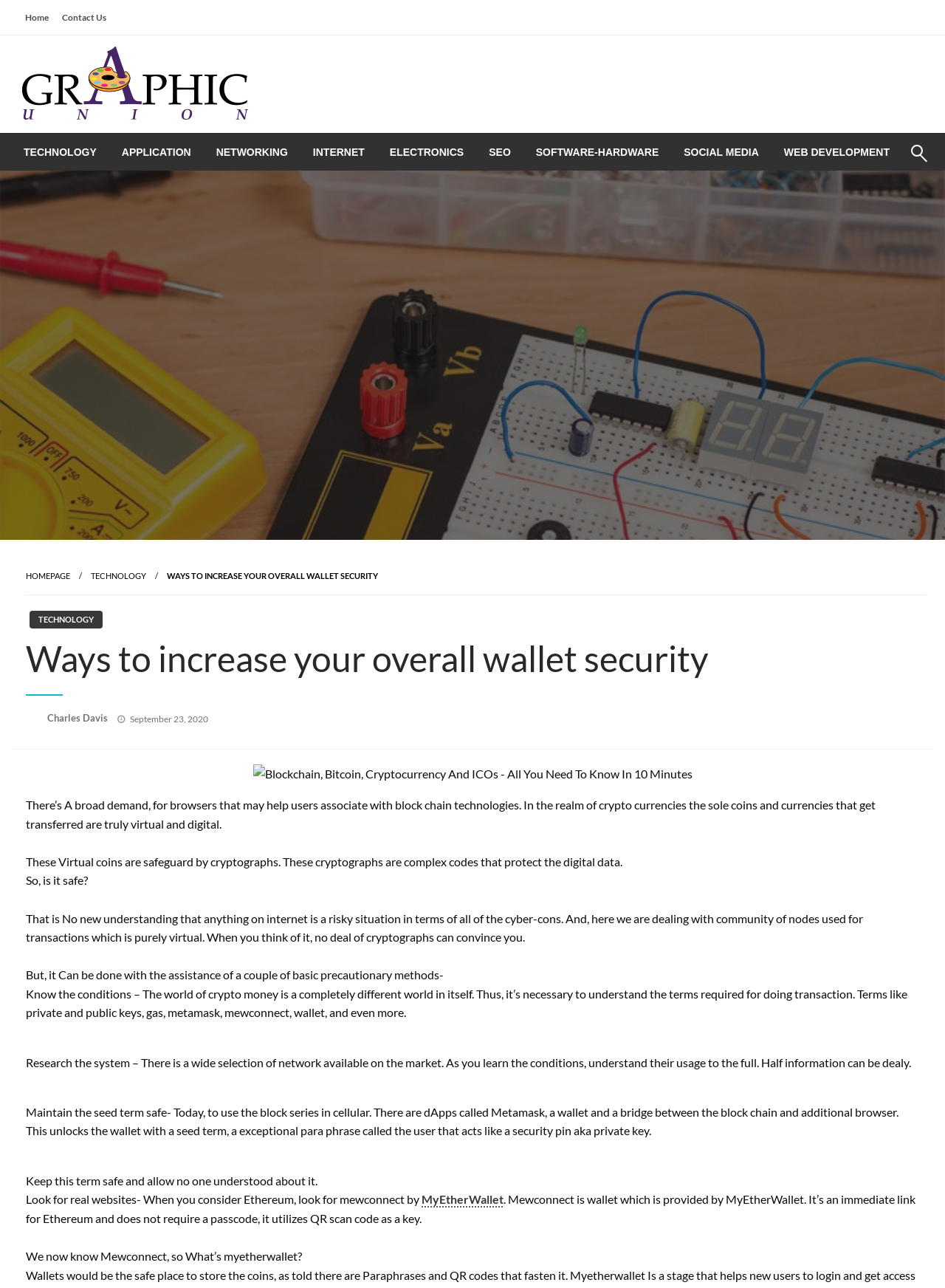Provide the bounding box coordinates of the HTML element this sentence describes: "September 23, 2020".

[0.138, 0.554, 0.22, 0.562]